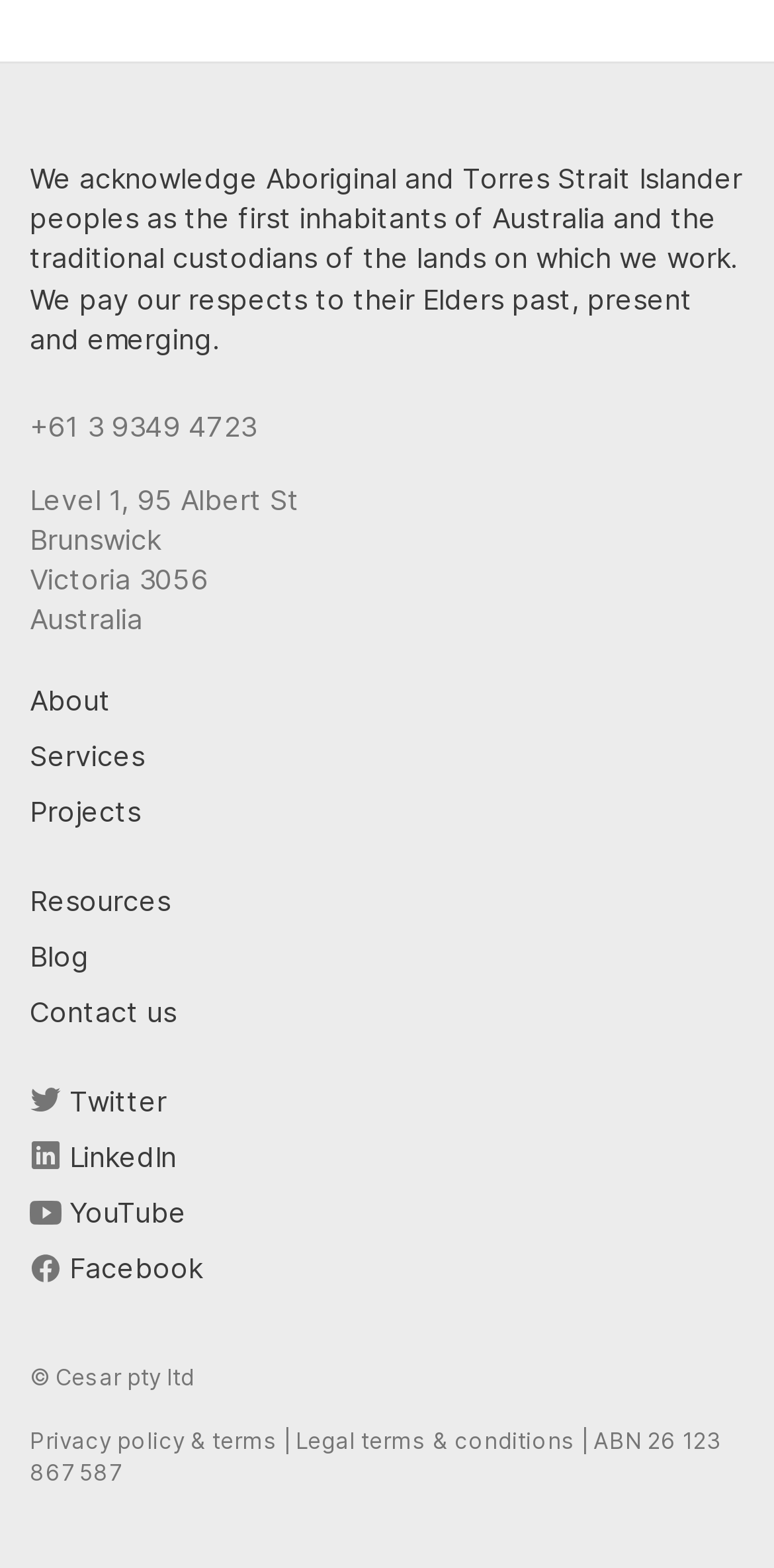Identify the bounding box coordinates for the UI element described as: "Legal terms & conditions". The coordinates should be provided as four floats between 0 and 1: [left, top, right, bottom].

[0.382, 0.91, 0.744, 0.928]